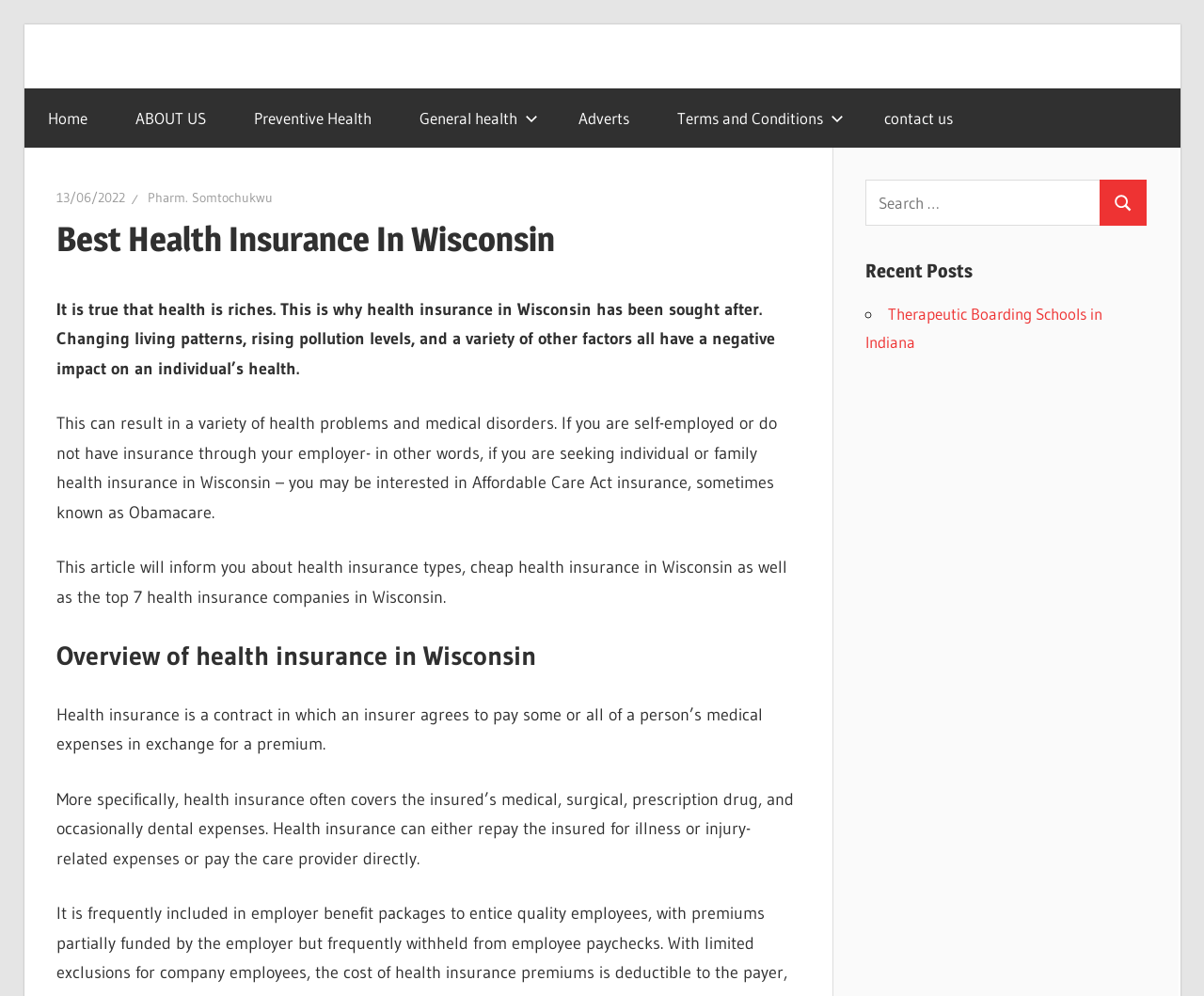What is the main topic of this webpage?
Kindly give a detailed and elaborate answer to the question.

Based on the content of the webpage, it appears to be discussing health insurance in Wisconsin, including the importance of health insurance, types of health insurance, and top health insurance companies in Wisconsin.